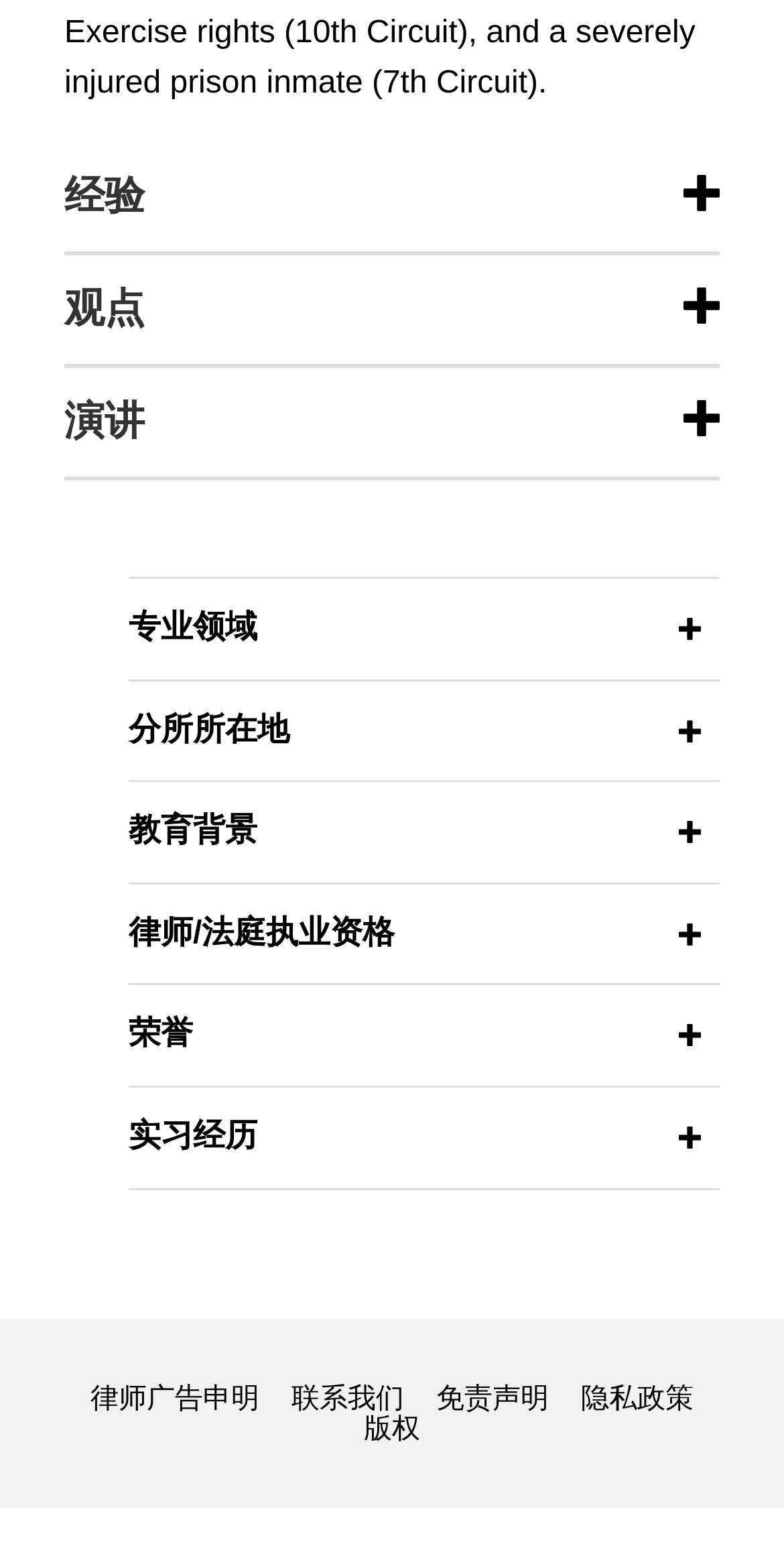How many buttons are on the webpage?
By examining the image, provide a one-word or phrase answer.

7